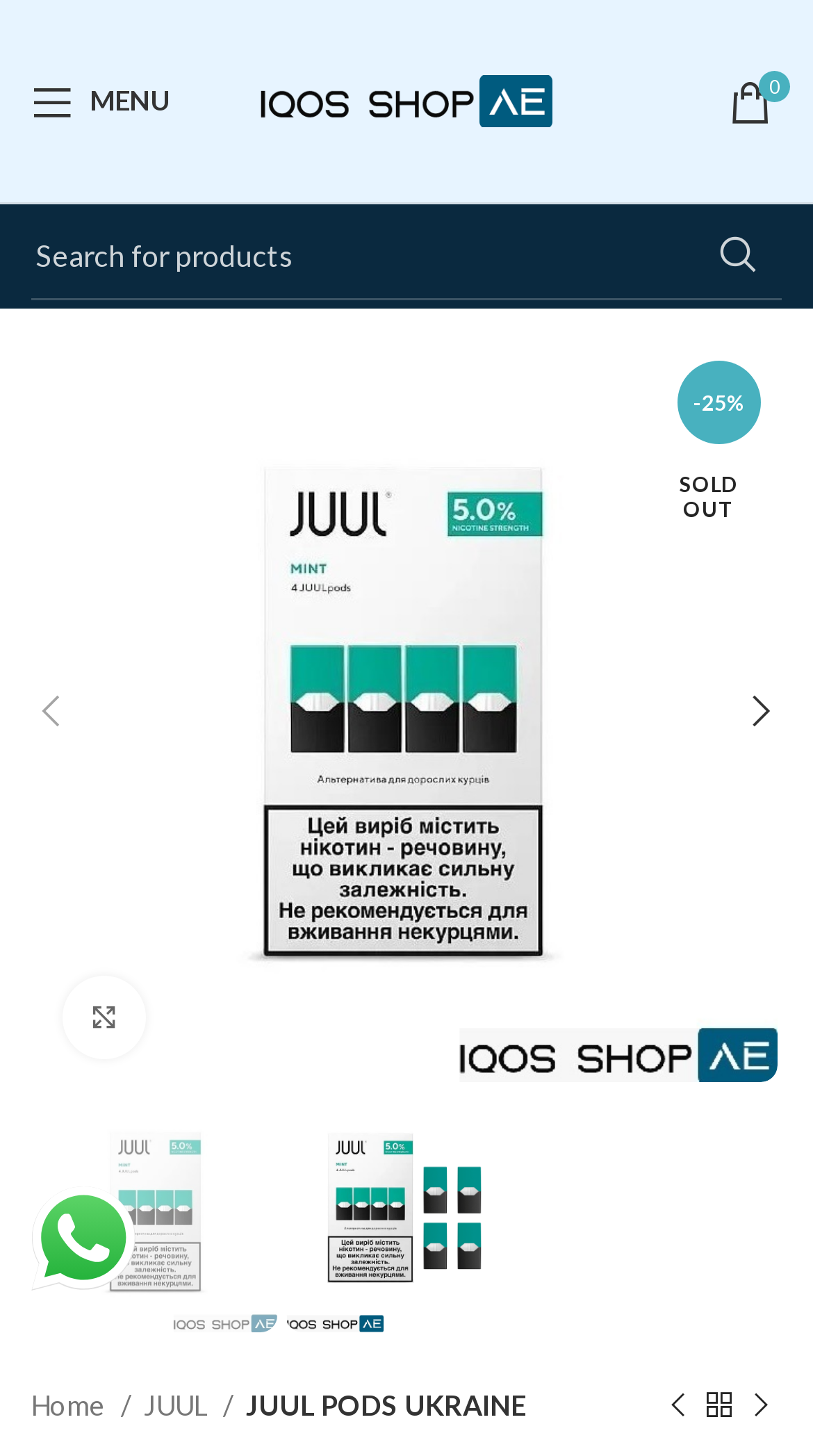Determine the bounding box coordinates of the element that should be clicked to execute the following command: "Open mobile menu".

[0.013, 0.041, 0.236, 0.098]